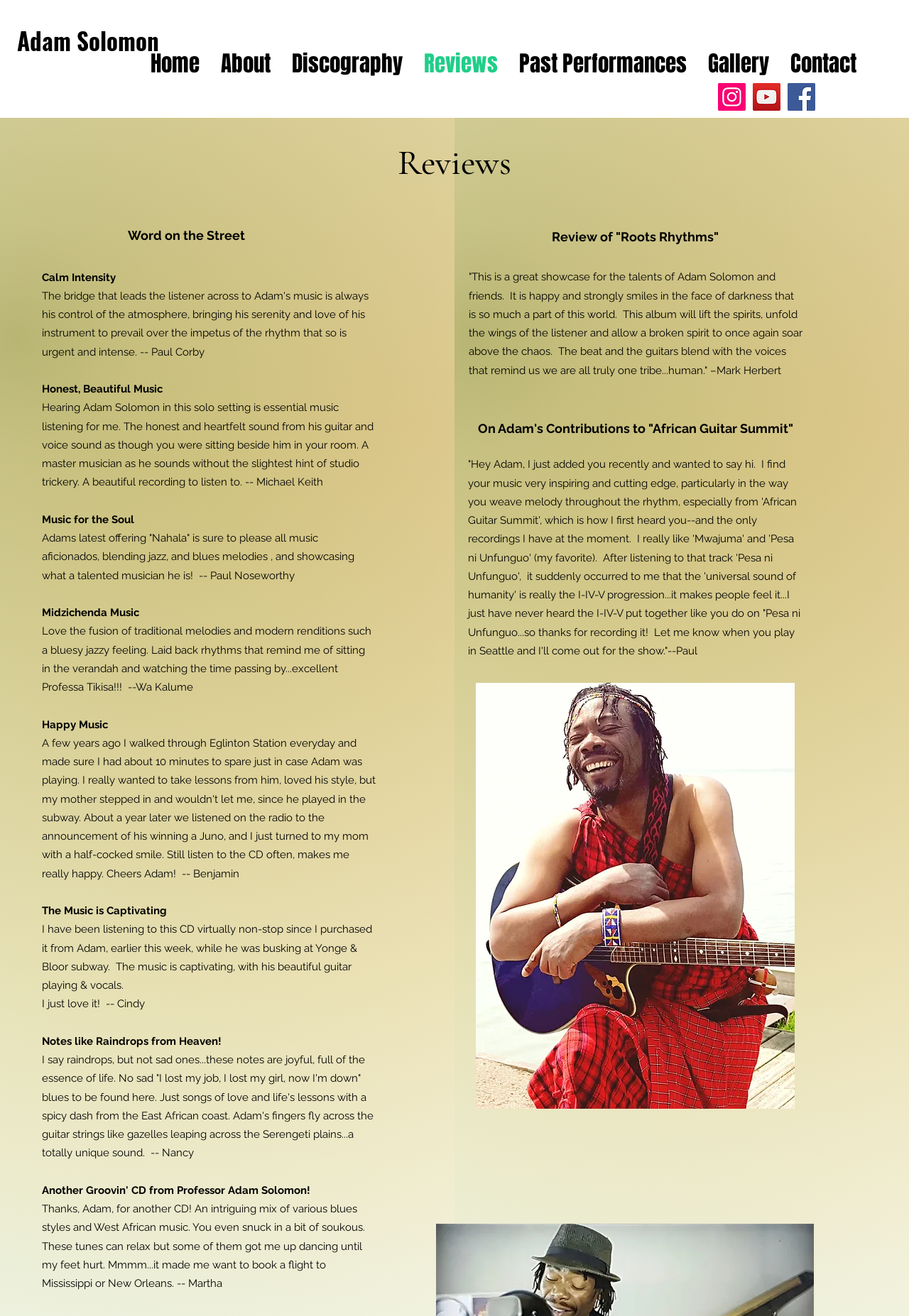How many social media links are on this webpage?
Based on the image, give a concise answer in the form of a single word or short phrase.

3